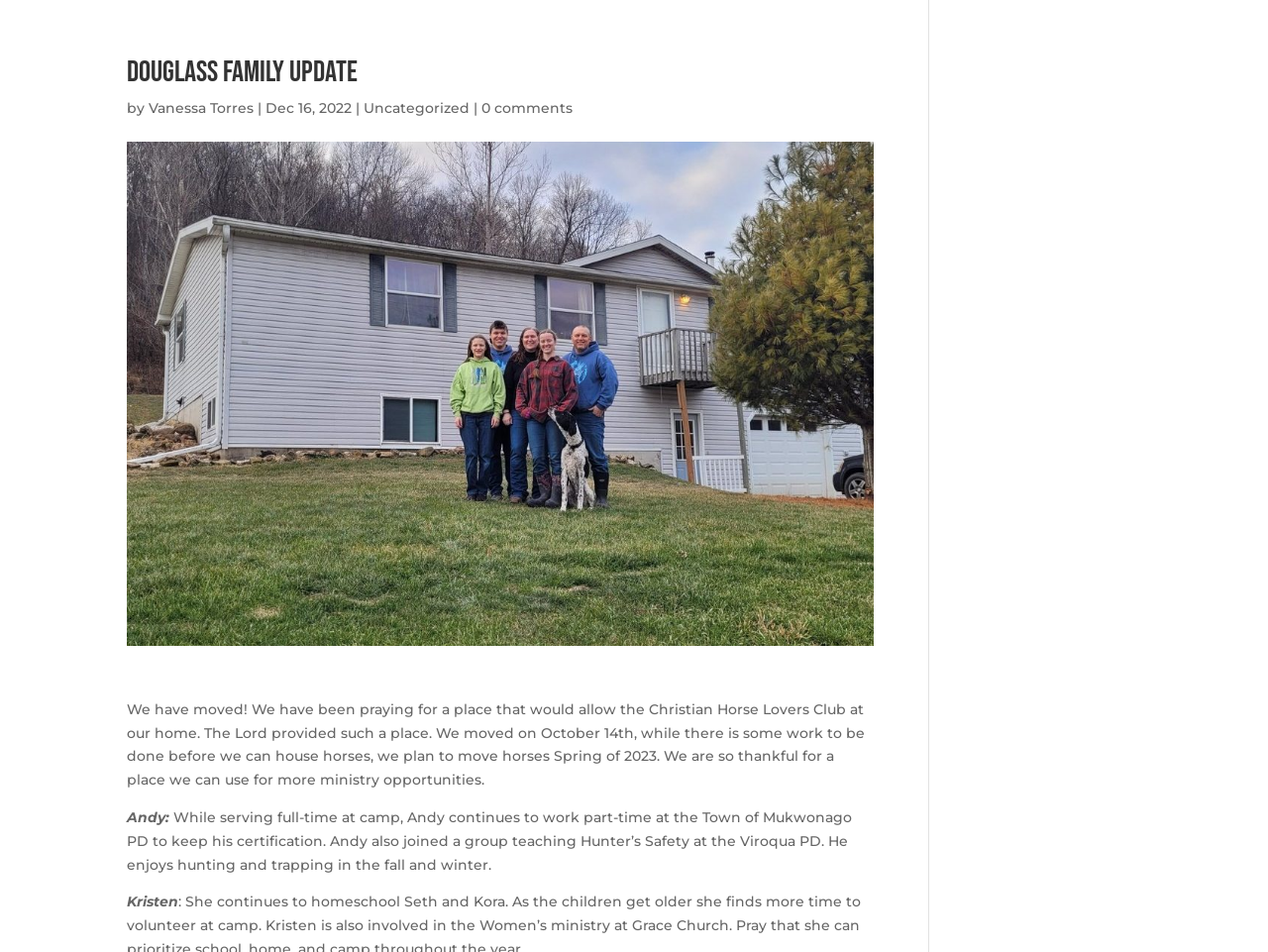Please give a short response to the question using one word or a phrase:
What is the Christian Horse Lovers Club?

Ministry opportunity